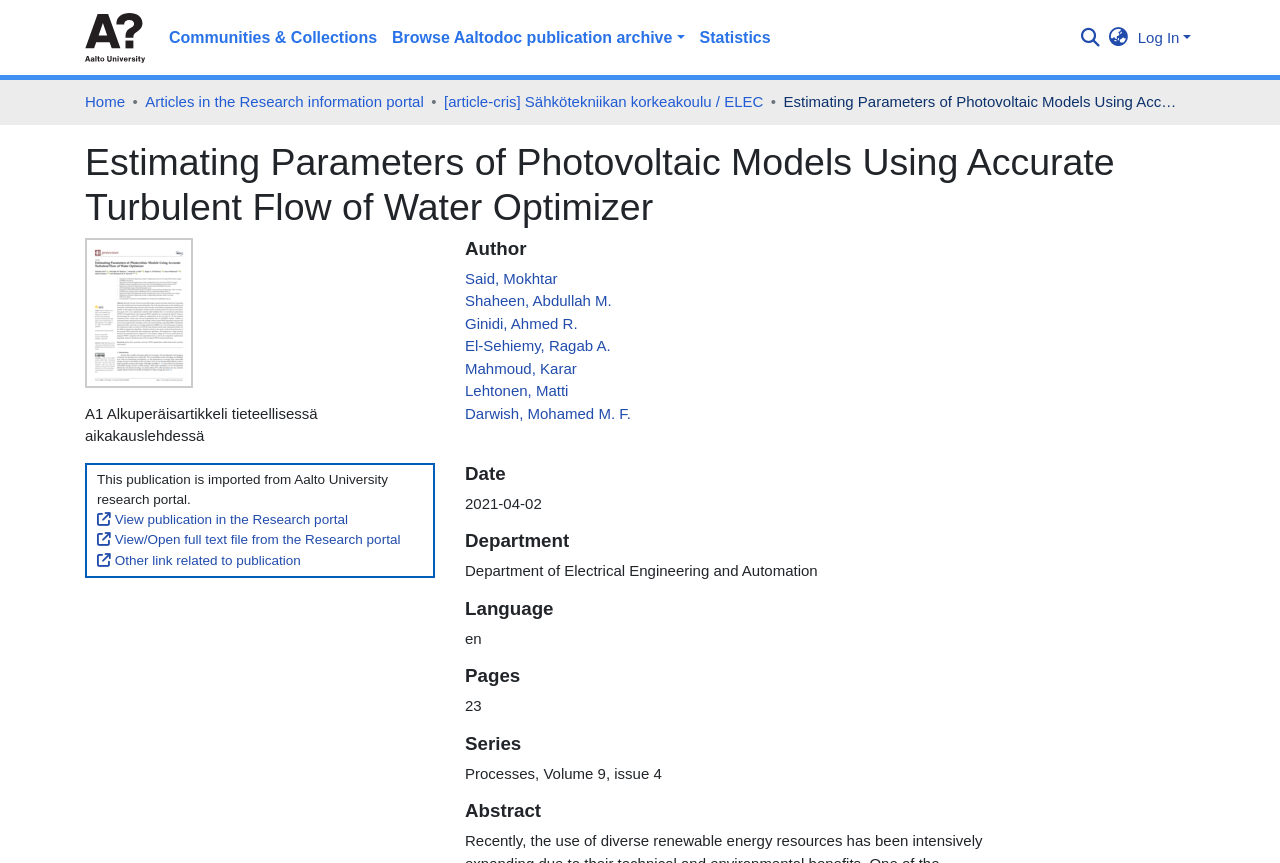How many pages does the article have?
Based on the screenshot, answer the question with a single word or phrase.

23